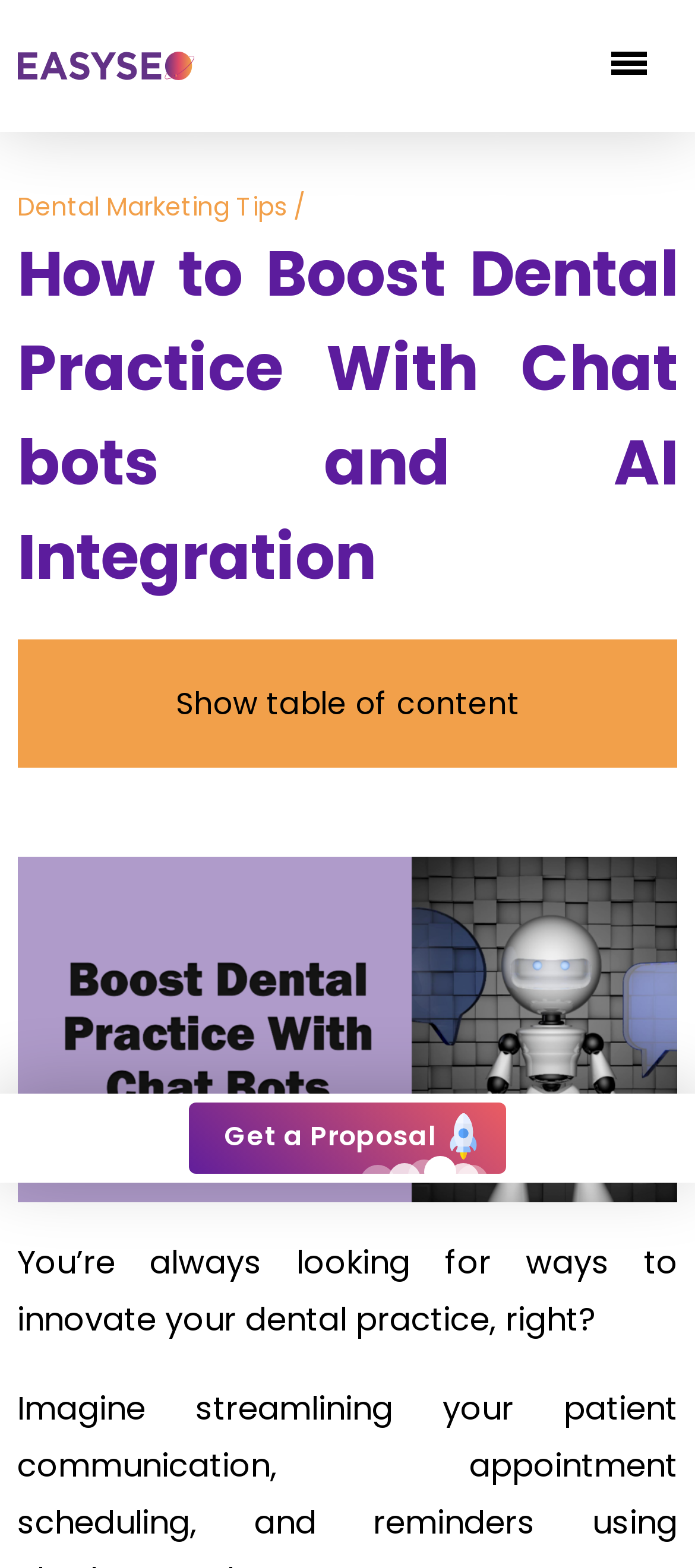Provide the bounding box coordinates of the area you need to click to execute the following instruction: "Learn about On-page SEO Optimization".

[0.301, 0.3, 0.481, 0.392]